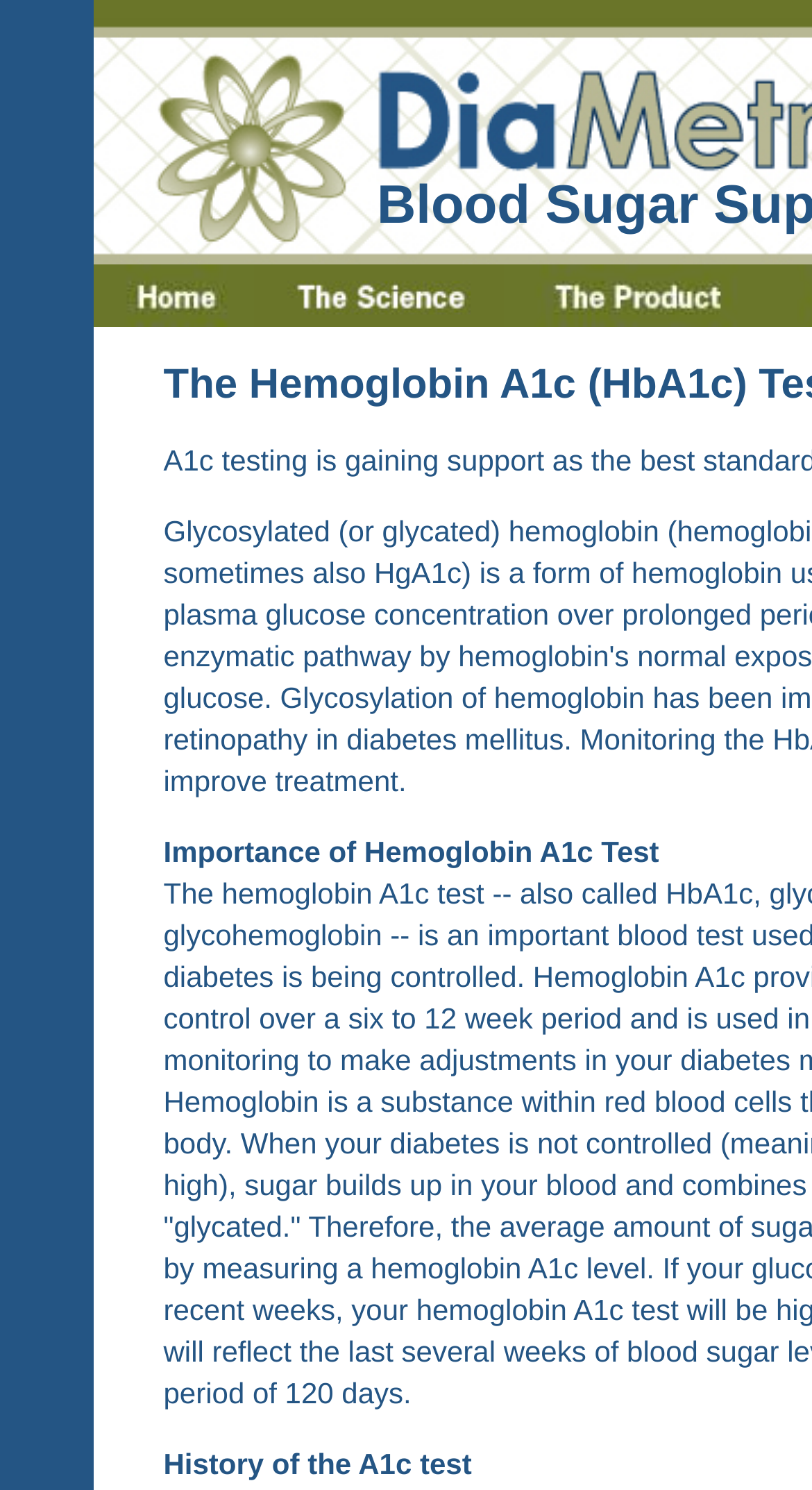What is the topic of the static text?
Analyze the image and deliver a detailed answer to the question.

I found a static text element with the content 'History of the A1c test' at the bottom of the webpage with a bounding box coordinate of [0.201, 0.971, 0.581, 0.993]. This suggests that the topic of the static text is related to the A1c test.